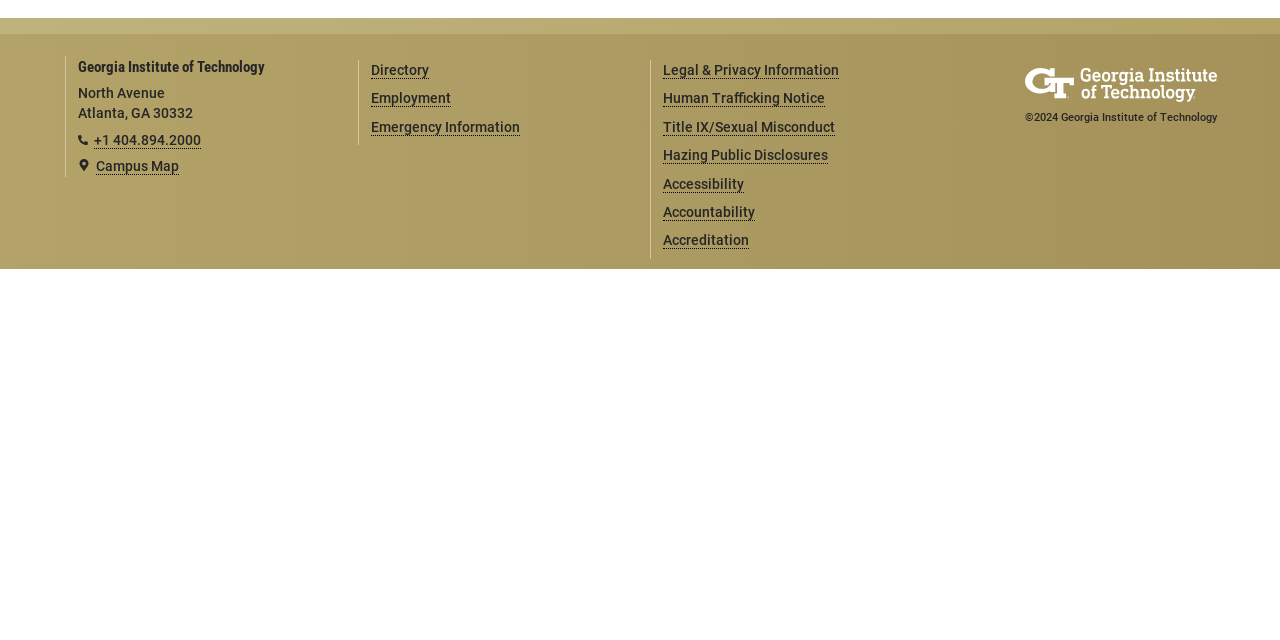Locate the bounding box coordinates for the element described below: "HOW IT WORKS". The coordinates must be four float values between 0 and 1, formatted as [left, top, right, bottom].

None